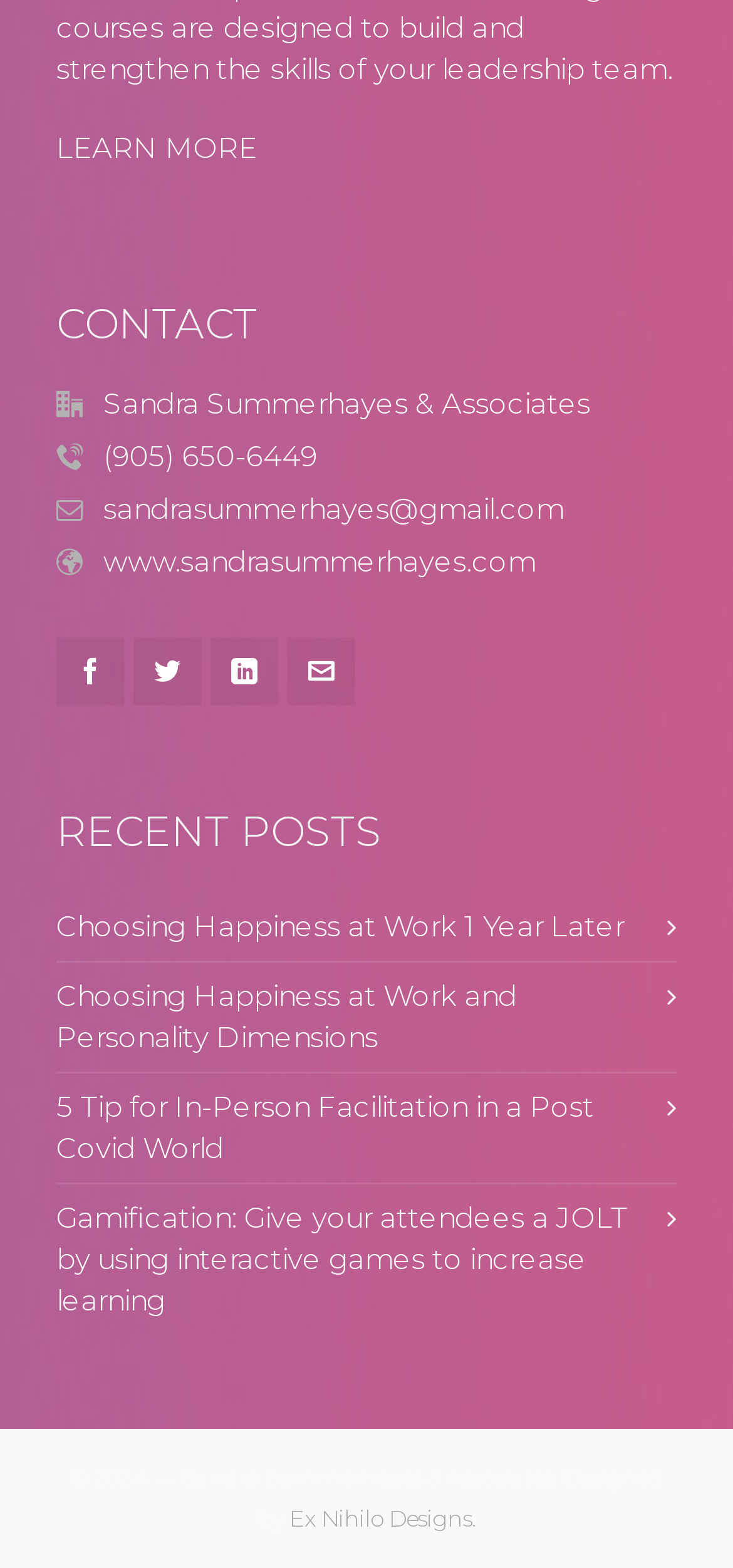Based on the element description sandrasummerhayes@gmail.com, identify the bounding box of the UI element in the given webpage screenshot. The coordinates should be in the format (top-left x, top-left y, bottom-right x, bottom-right y) and must be between 0 and 1.

[0.141, 0.313, 0.769, 0.336]